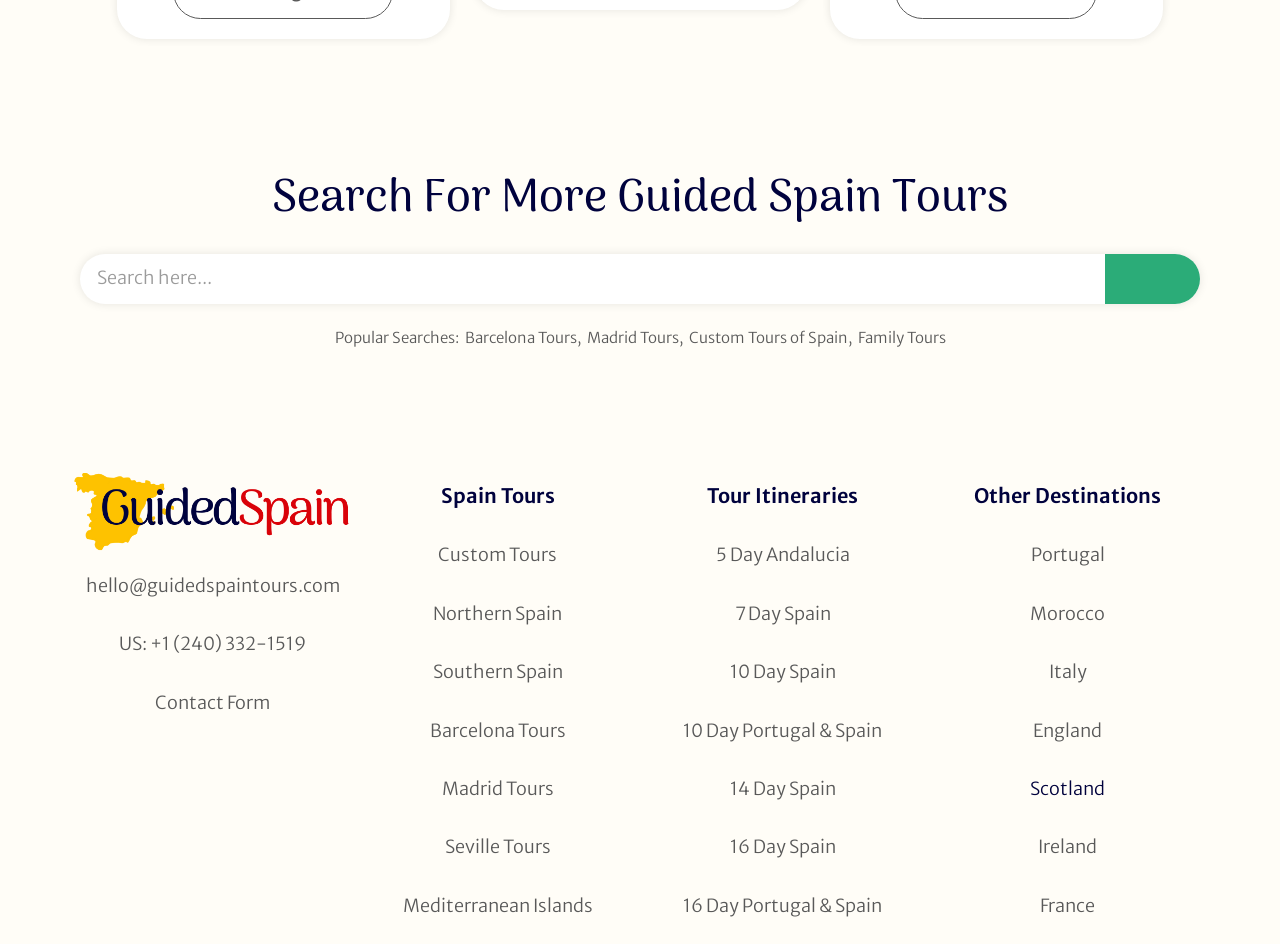Respond with a single word or short phrase to the following question: 
How can users contact the website owner?

Through email or phone